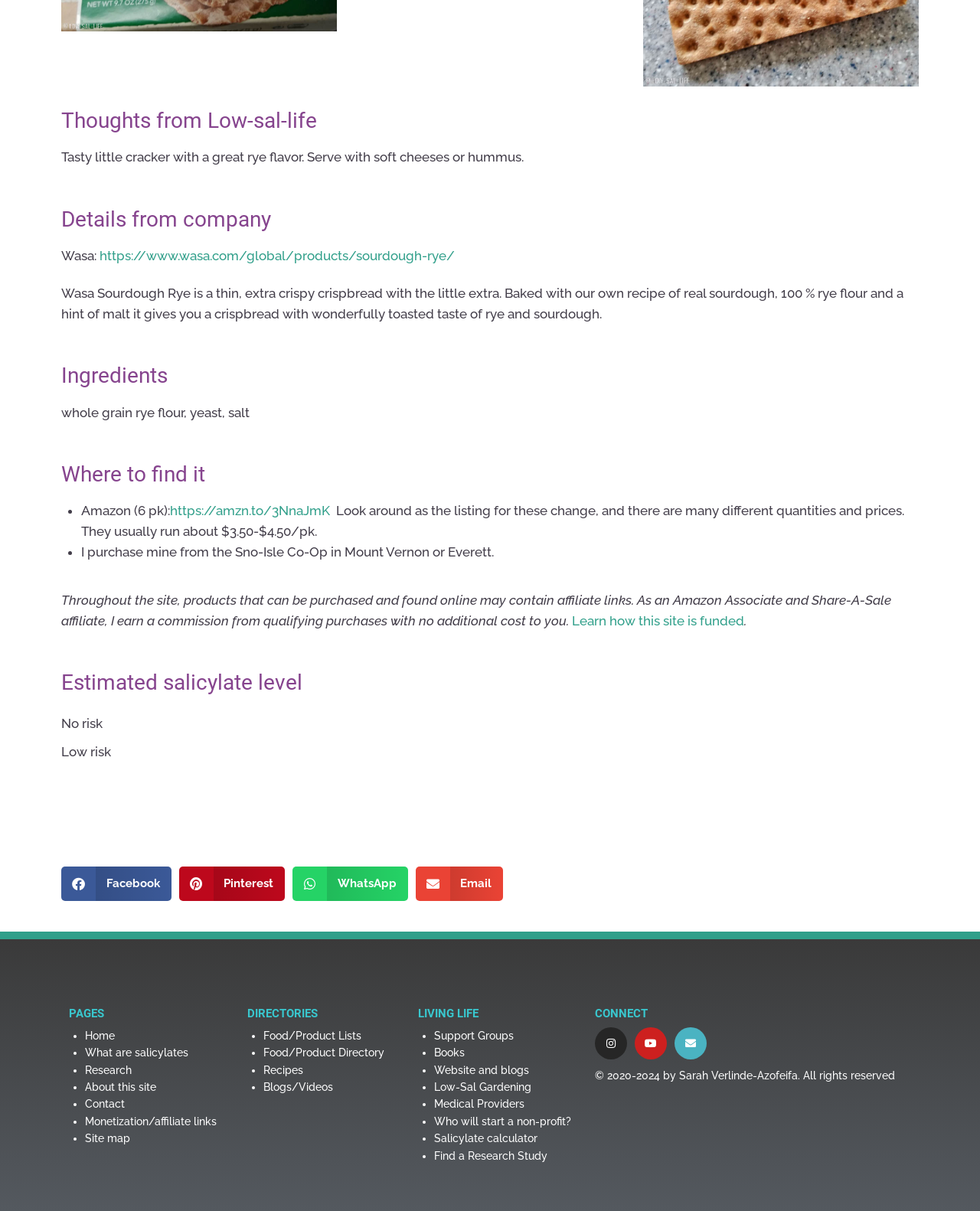Return the bounding box coordinates of the UI element that corresponds to this description: "Books". The coordinates must be given as four float numbers in the range of 0 and 1, [left, top, right, bottom].

[0.443, 0.864, 0.474, 0.874]